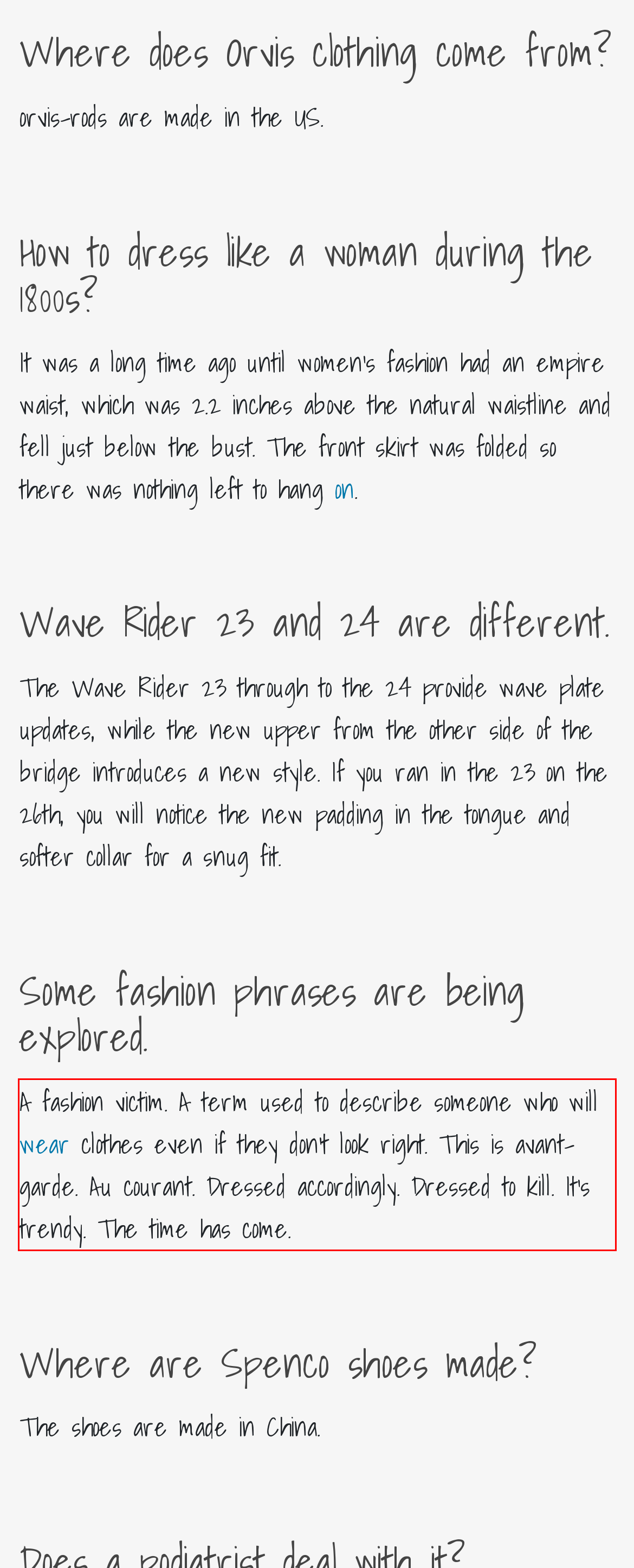Examine the screenshot of the webpage, locate the red bounding box, and perform OCR to extract the text contained within it.

A fashion victim. A term used to describe someone who will wear clothes even if they don’t look right. This is avant-garde. Au courant. Dressed accordingly. Dressed to kill. It’s trendy. The time has come.